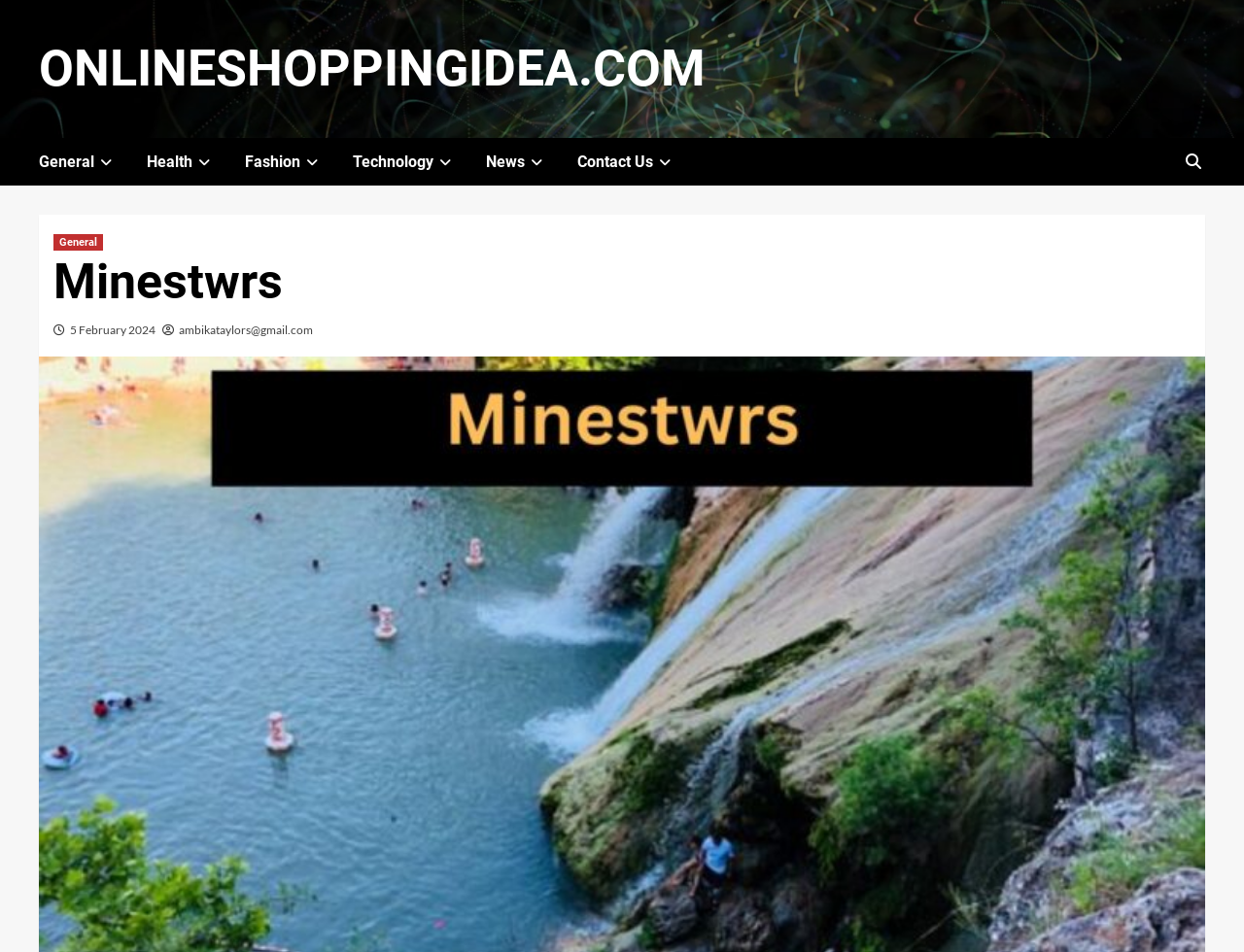Provide a one-word or one-phrase answer to the question:
What is the purpose of the button with '' icon?

Dropdown menu